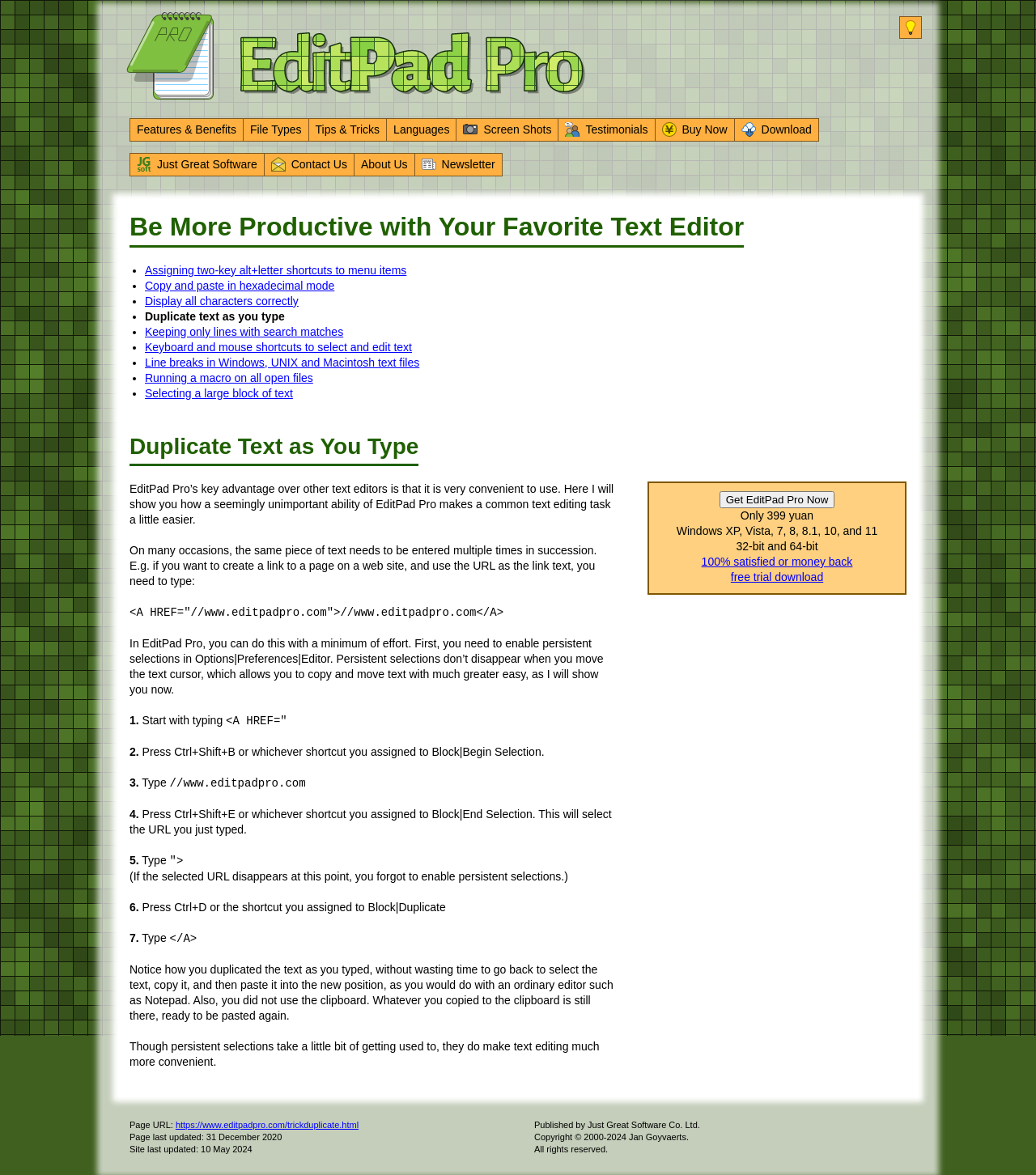Please specify the bounding box coordinates of the area that should be clicked to accomplish the following instruction: "Download a free trial". The coordinates should consist of four float numbers between 0 and 1, i.e., [left, top, right, bottom].

[0.705, 0.486, 0.795, 0.497]